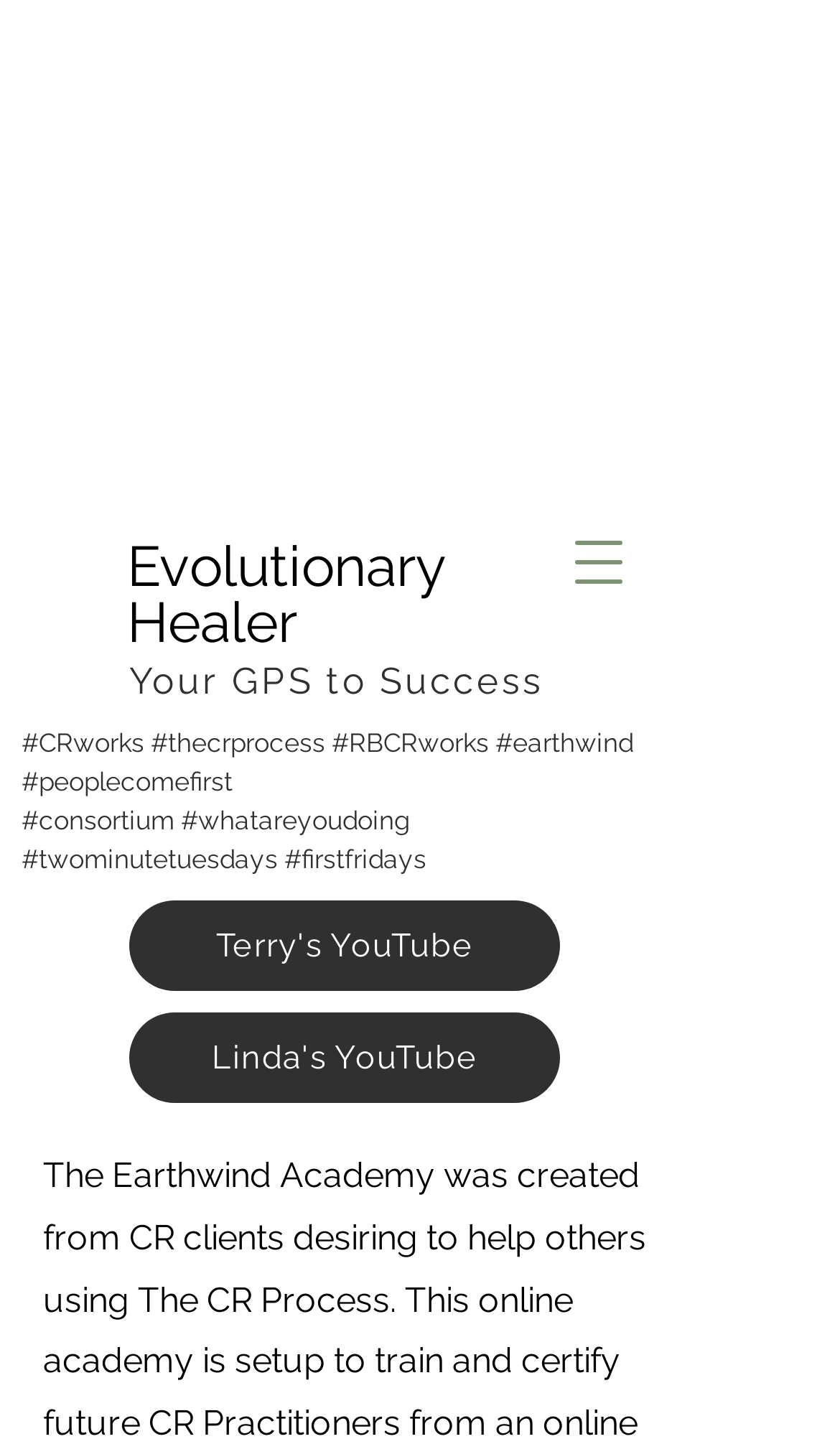Please analyze the image and provide a thorough answer to the question:
What is the theme of the hashtags on this page?

I found a heading with several hashtags including '#CRworks', '#thecrprocess', '#RBCRworks', '#earthwind', '#peoplecomefirst', '#consortium', '#whatareyoudoing', '#twominutetuesdays', '#firstfridays'. These hashtags seem to be related to healing, self-improvement, and personal growth, which suggests that the theme of the hashtags on this page is healing and self-improvement.